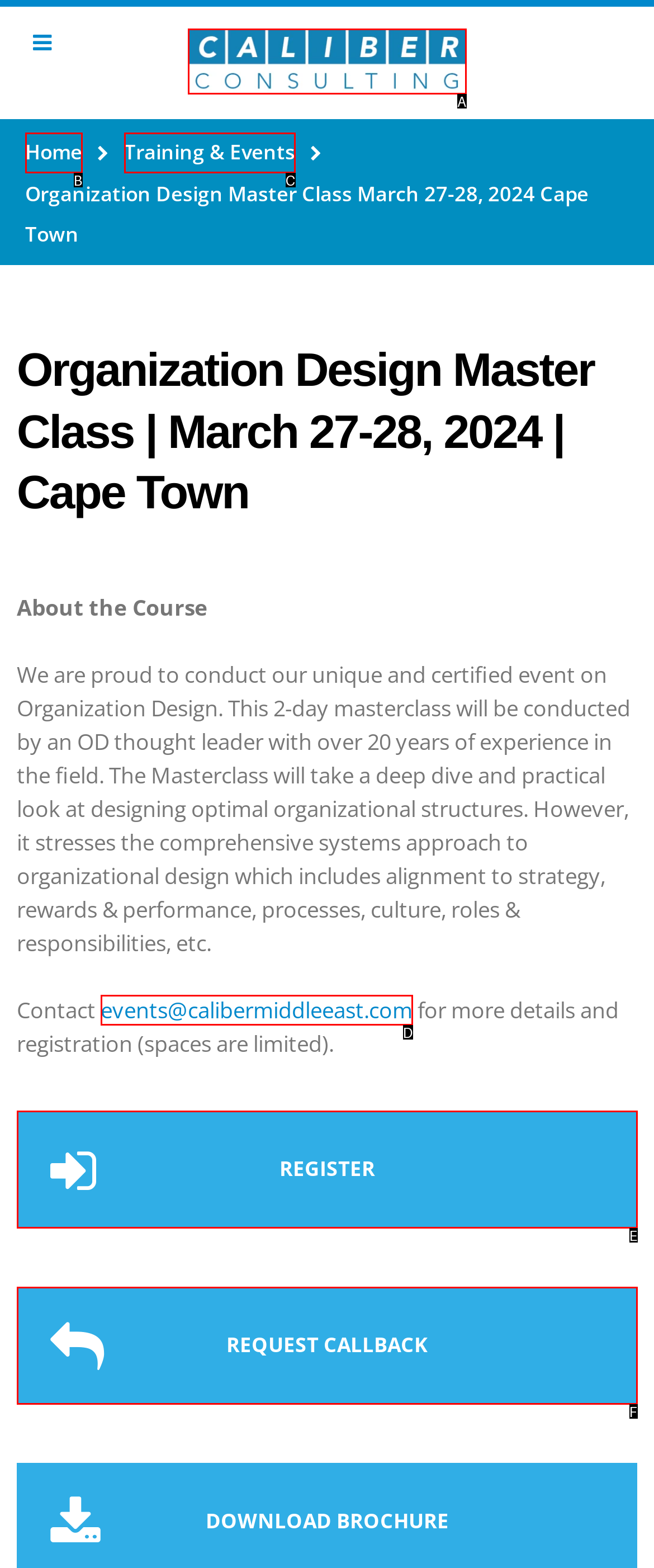Determine the HTML element that aligns with the description: REQUEST CALLBACK
Answer by stating the letter of the appropriate option from the available choices.

F